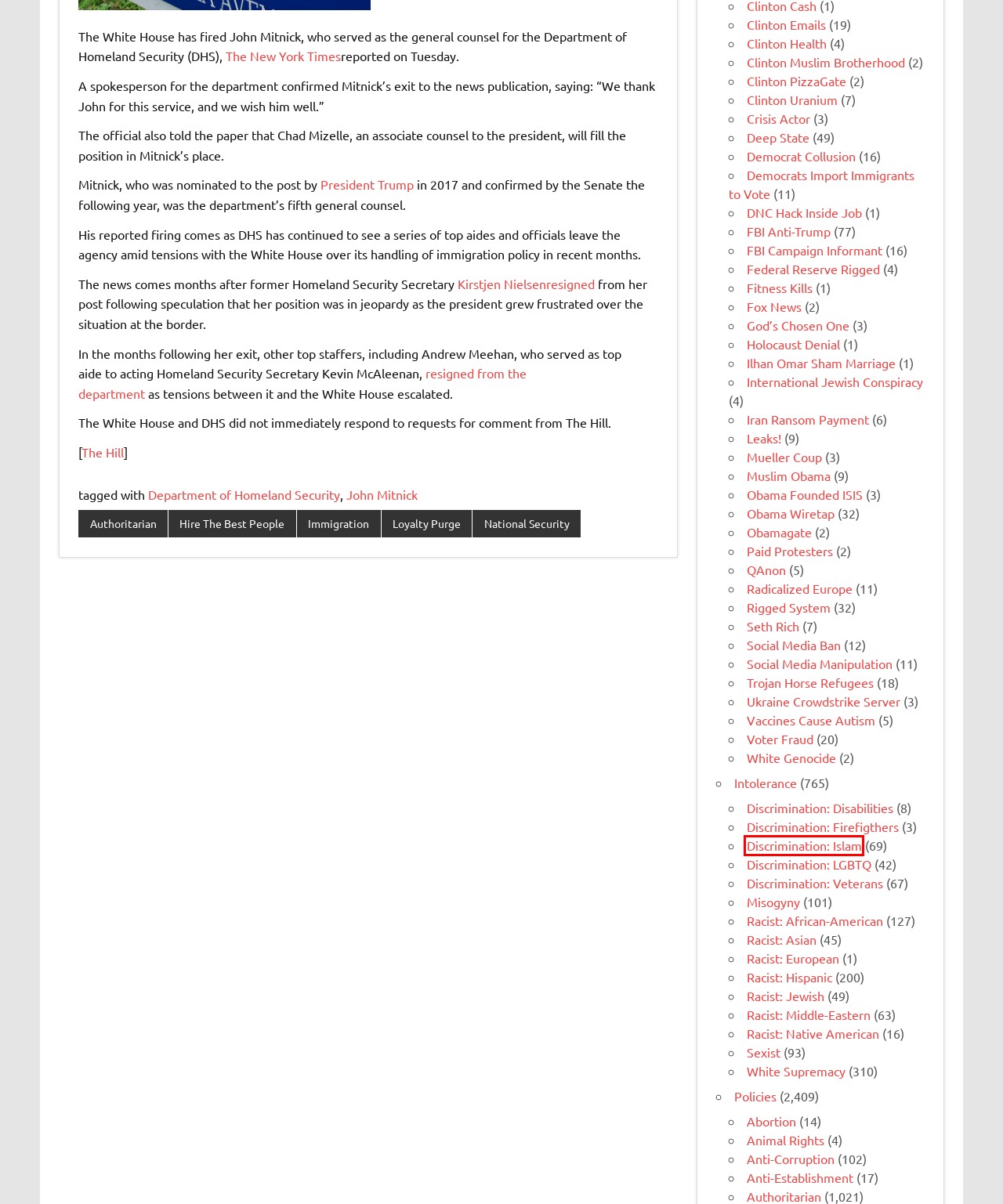You have a screenshot of a webpage with a red bounding box around a UI element. Determine which webpage description best matches the new webpage that results from clicking the element in the bounding box. Here are the candidates:
A. Discrimination: Islam - Stop The Donald Trump
B. Seth Rich - Stop The Donald Trump
C. Misogyny - Stop The Donald Trump
D. Racist: Middle-Eastern - Stop The Donald Trump
E. Fox News - Stop The Donald Trump
F. Discrimination: Veterans - Stop The Donald Trump
G. Racist: Asian - Stop The Donald Trump
H. Clinton Muslim Brotherhood - Stop The Donald Trump

A